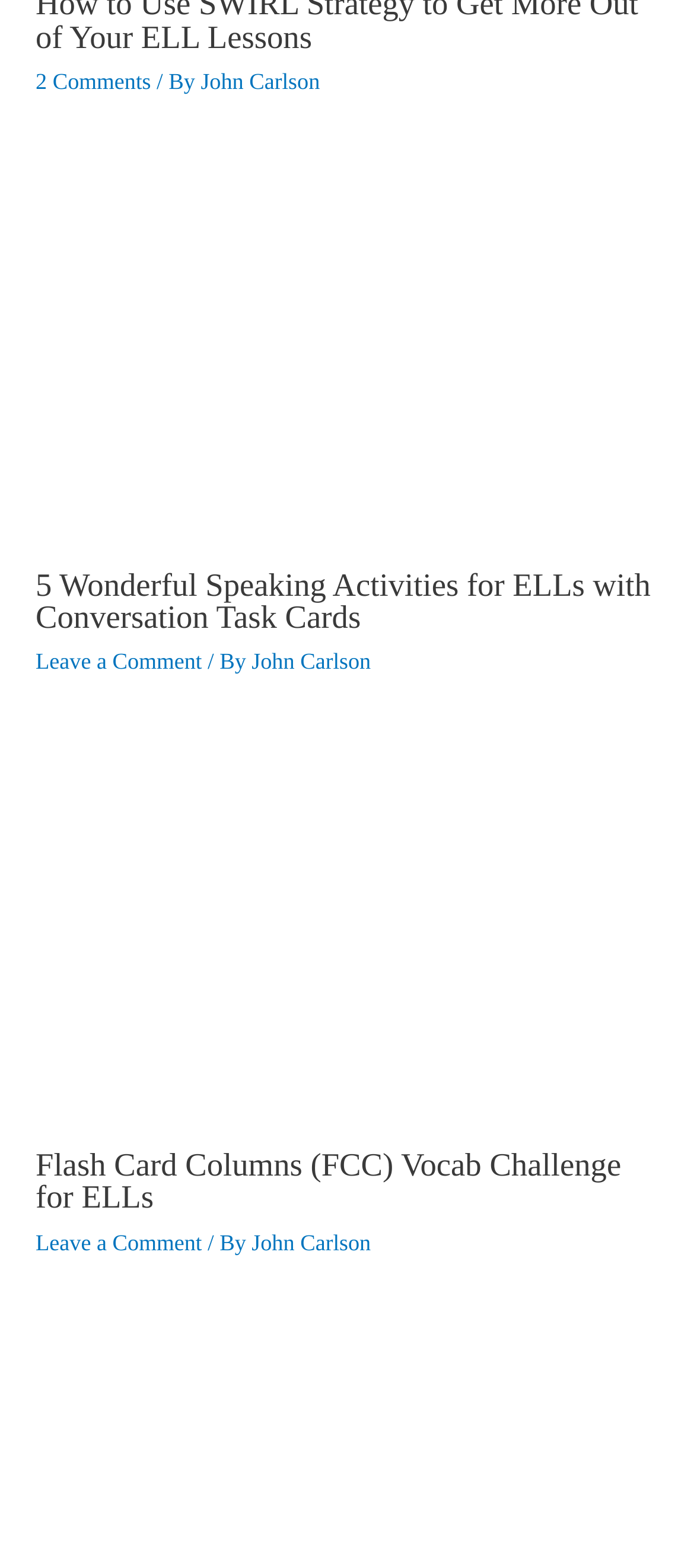Please specify the coordinates of the bounding box for the element that should be clicked to carry out this instruction: "Read more about Flash Card Columns (FCC) Vocab Challenge for ELLs". The coordinates must be four float numbers between 0 and 1, formatted as [left, top, right, bottom].

[0.051, 0.915, 0.949, 0.938]